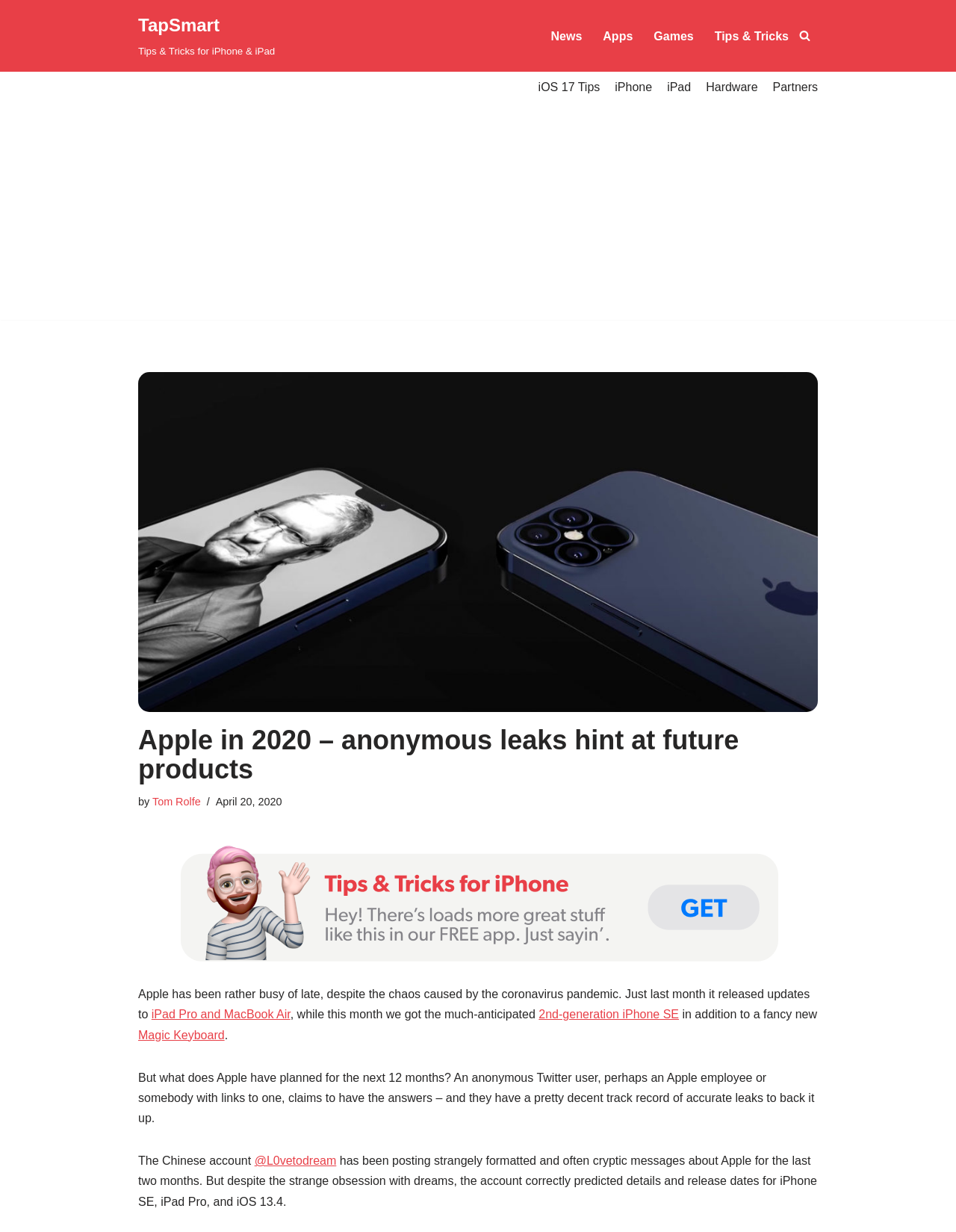Identify the primary heading of the webpage and provide its text.

Apple in 2020 – anonymous leaks hint at future products